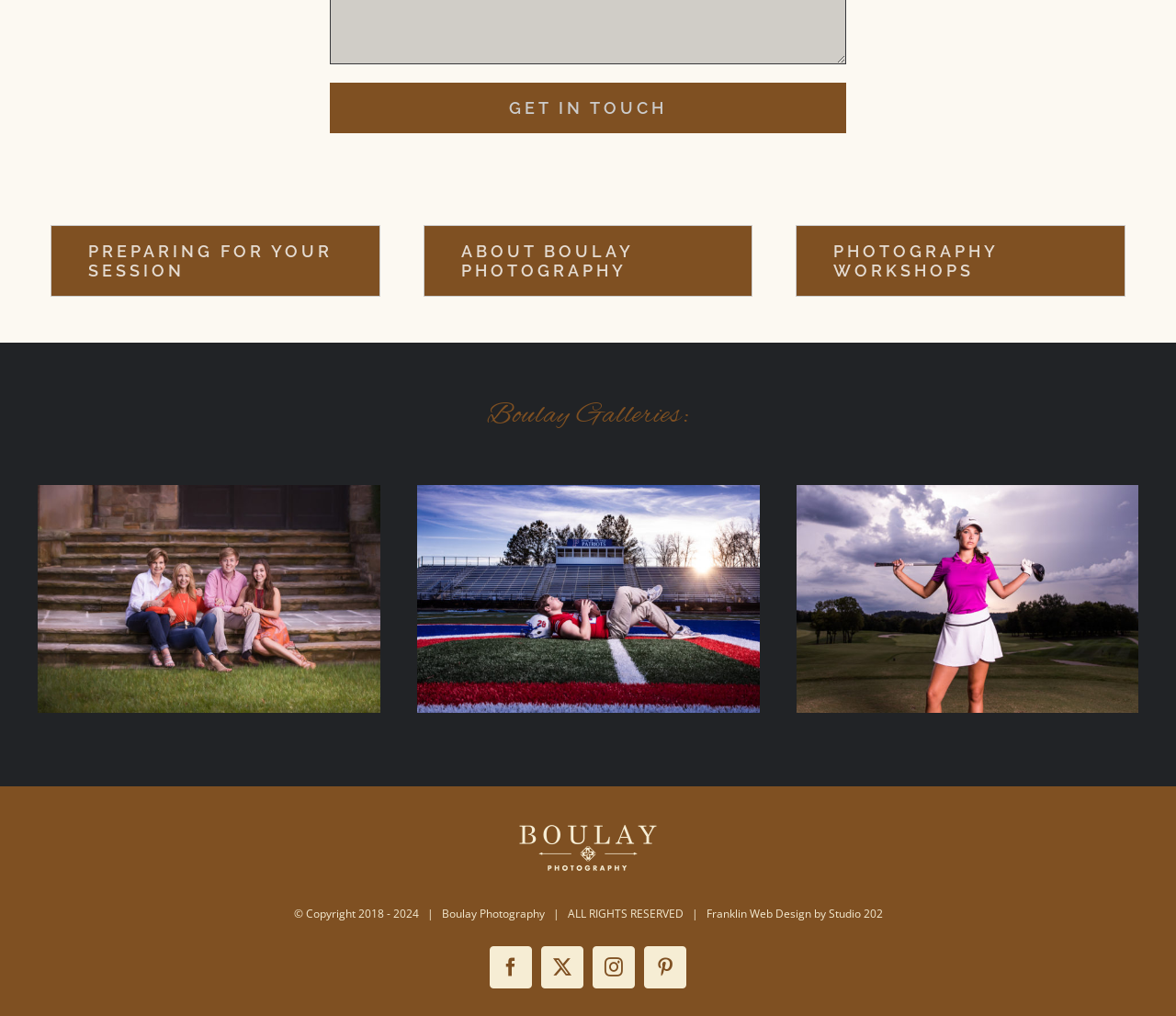Identify the bounding box coordinates of the area that should be clicked in order to complete the given instruction: "Visit 'PREPARING FOR YOUR SESSION'". The bounding box coordinates should be four float numbers between 0 and 1, i.e., [left, top, right, bottom].

[0.043, 0.222, 0.323, 0.292]